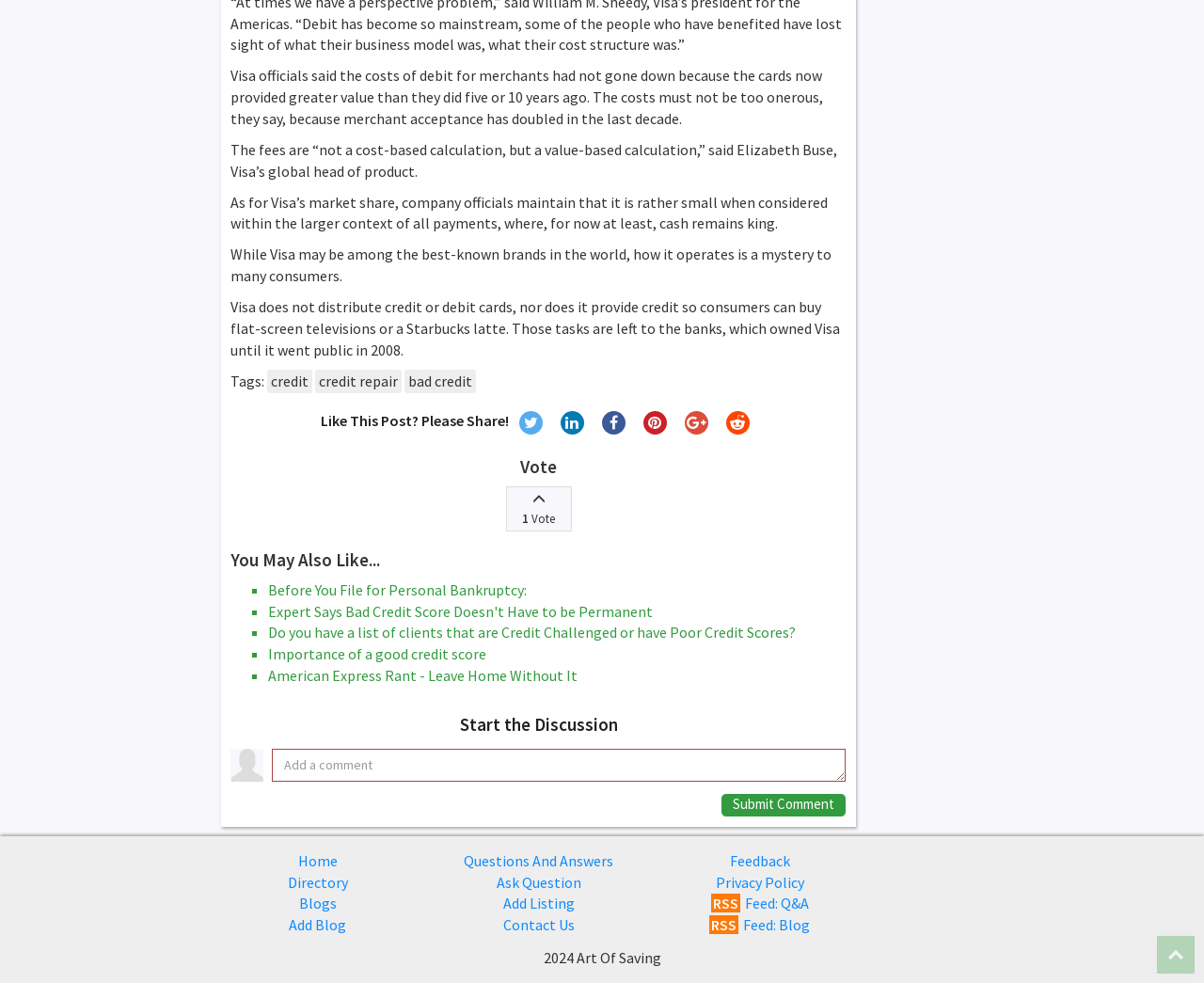Specify the bounding box coordinates of the area to click in order to execute this command: 'Visit the Blog'. The coordinates should consist of four float numbers ranging from 0 to 1, and should be formatted as [left, top, right, bottom].

None